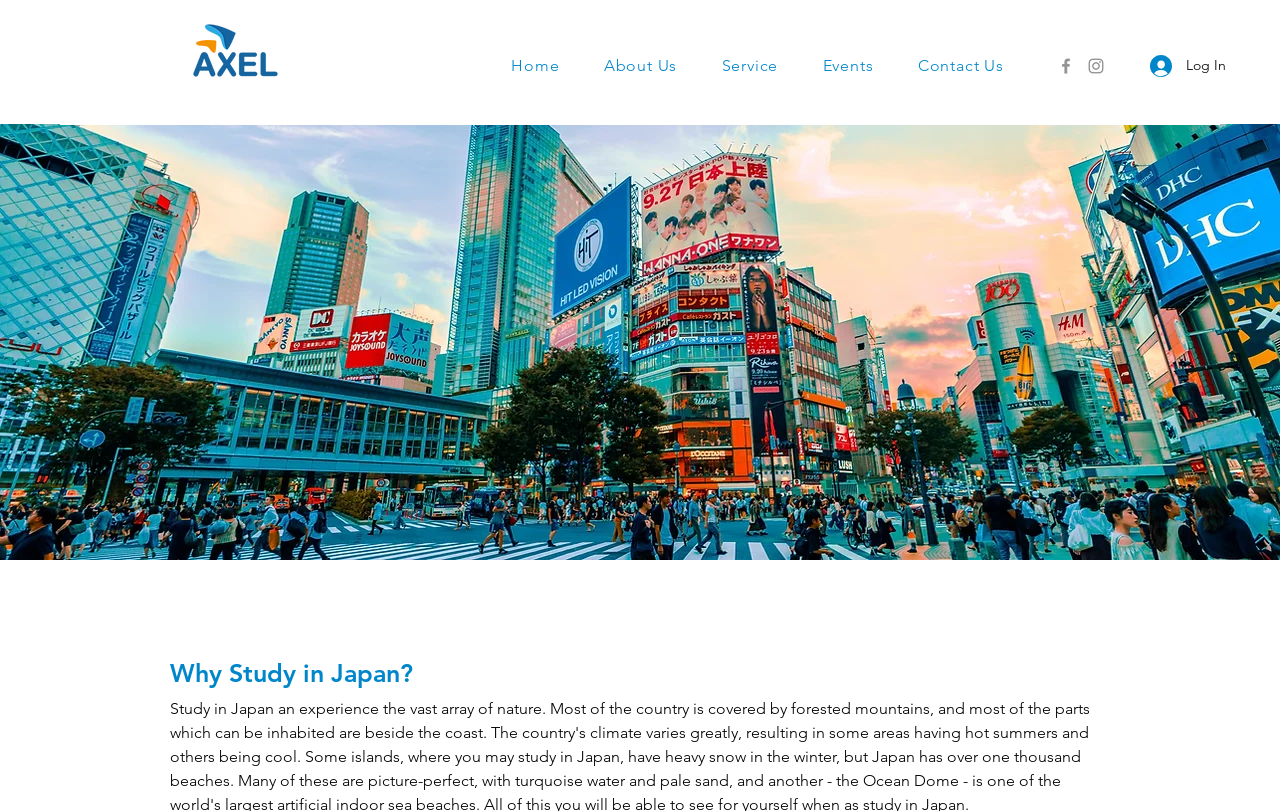Determine the bounding box coordinates of the UI element that matches the following description: "Events". The coordinates should be four float numbers between 0 and 1 in the format [left, top, right, bottom].

[0.625, 0.058, 0.7, 0.105]